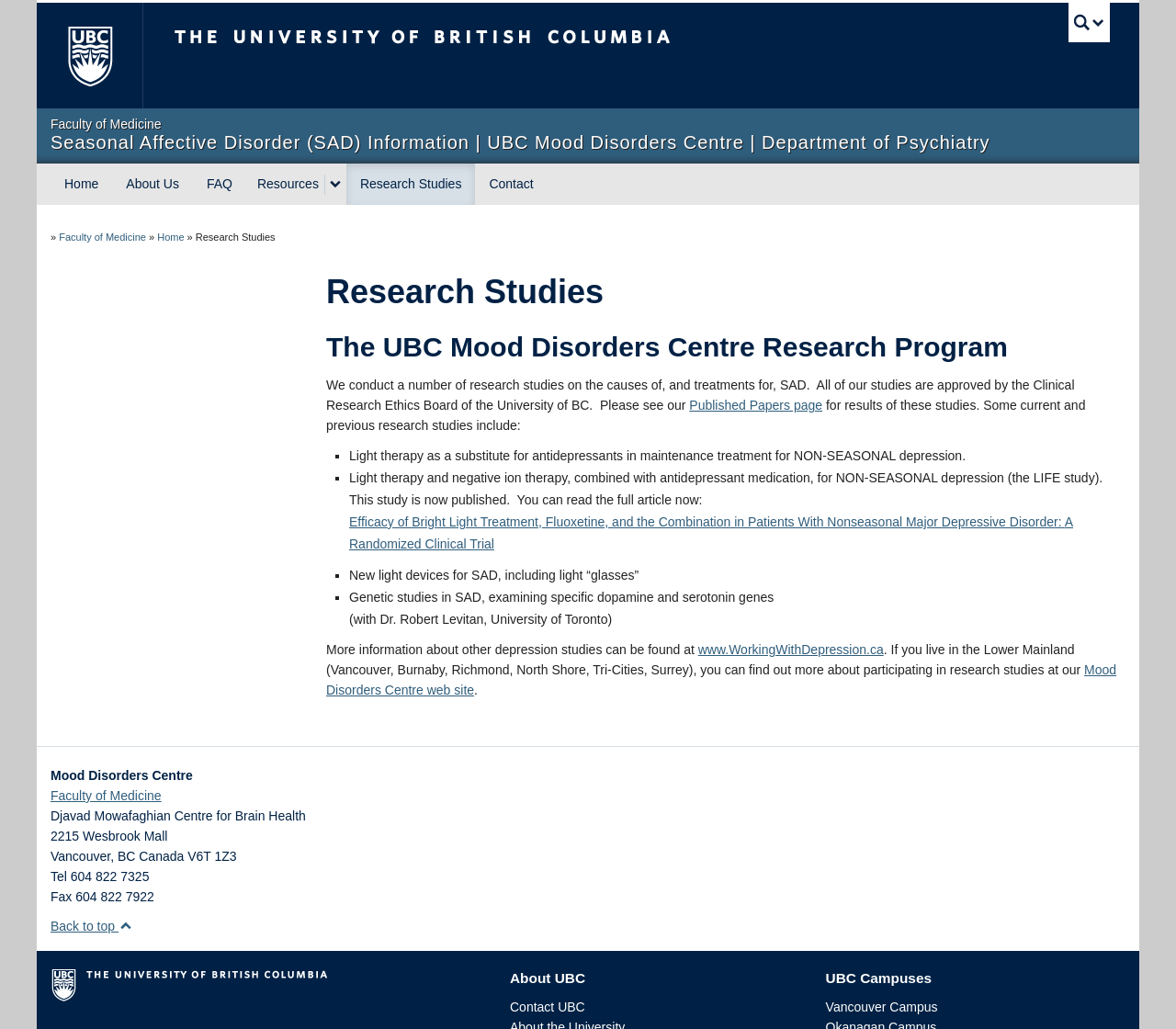Identify the bounding box coordinates for the UI element described as: "Back to top".

[0.043, 0.893, 0.112, 0.907]